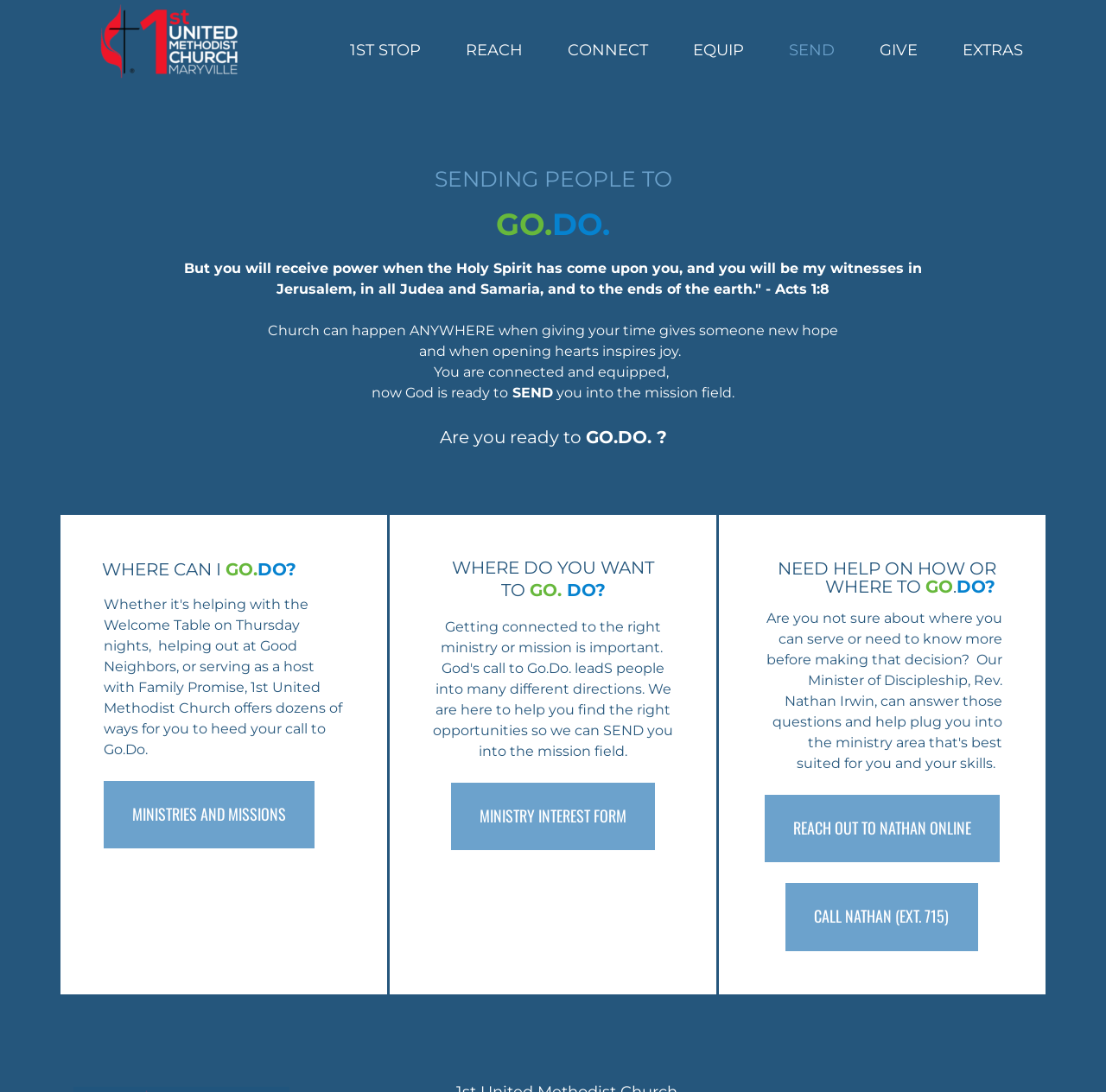Please determine the bounding box coordinates of the element's region to click for the following instruction: "Click on the 'REACH OUT TO NATHAN ONLINE' button".

[0.691, 0.727, 0.904, 0.79]